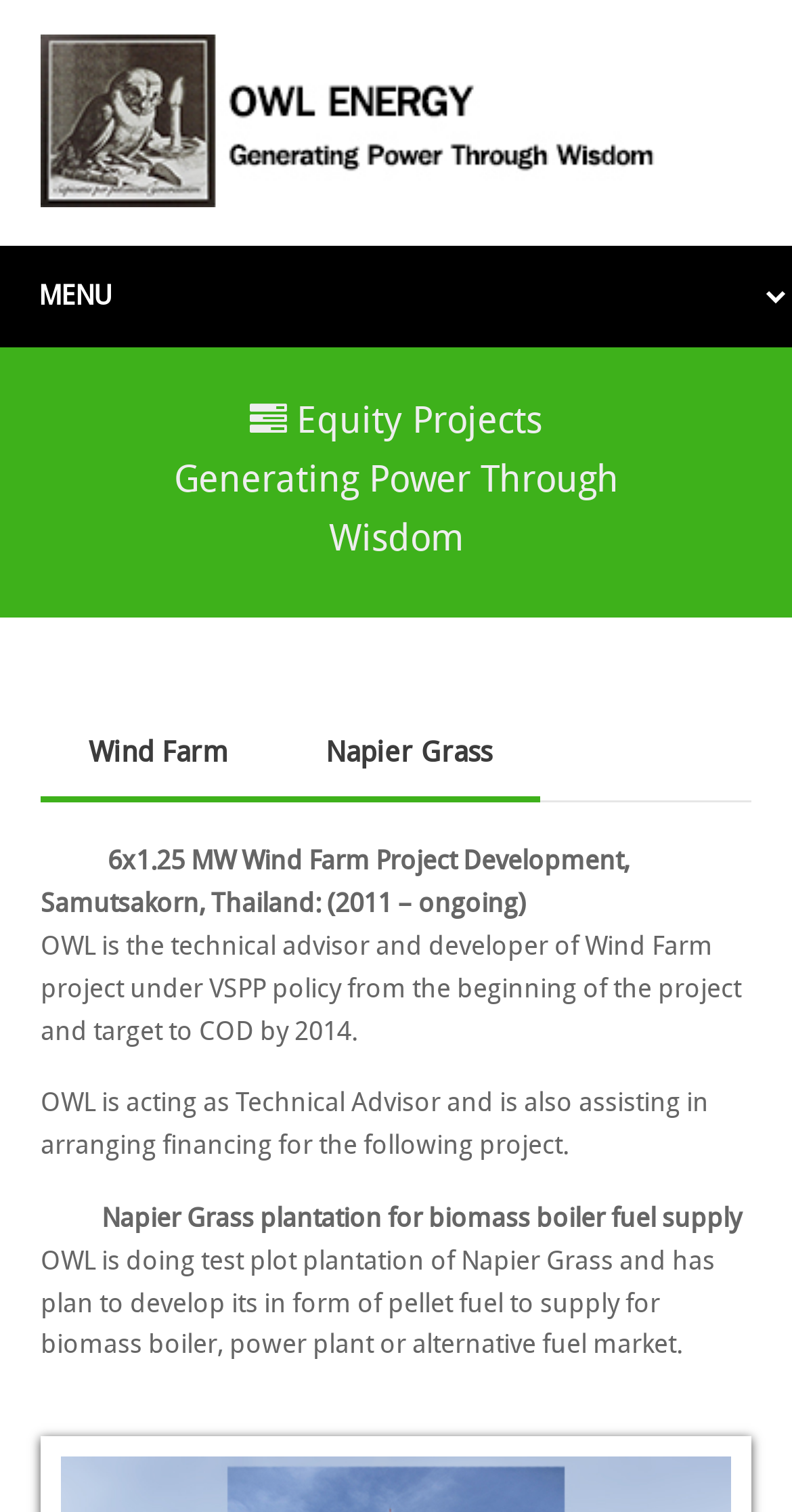Given the description of the UI element: "Generating Power Through Wisdom", predict the bounding box coordinates in the form of [left, top, right, bottom], with each value being a float between 0 and 1.

[0.179, 0.298, 0.821, 0.377]